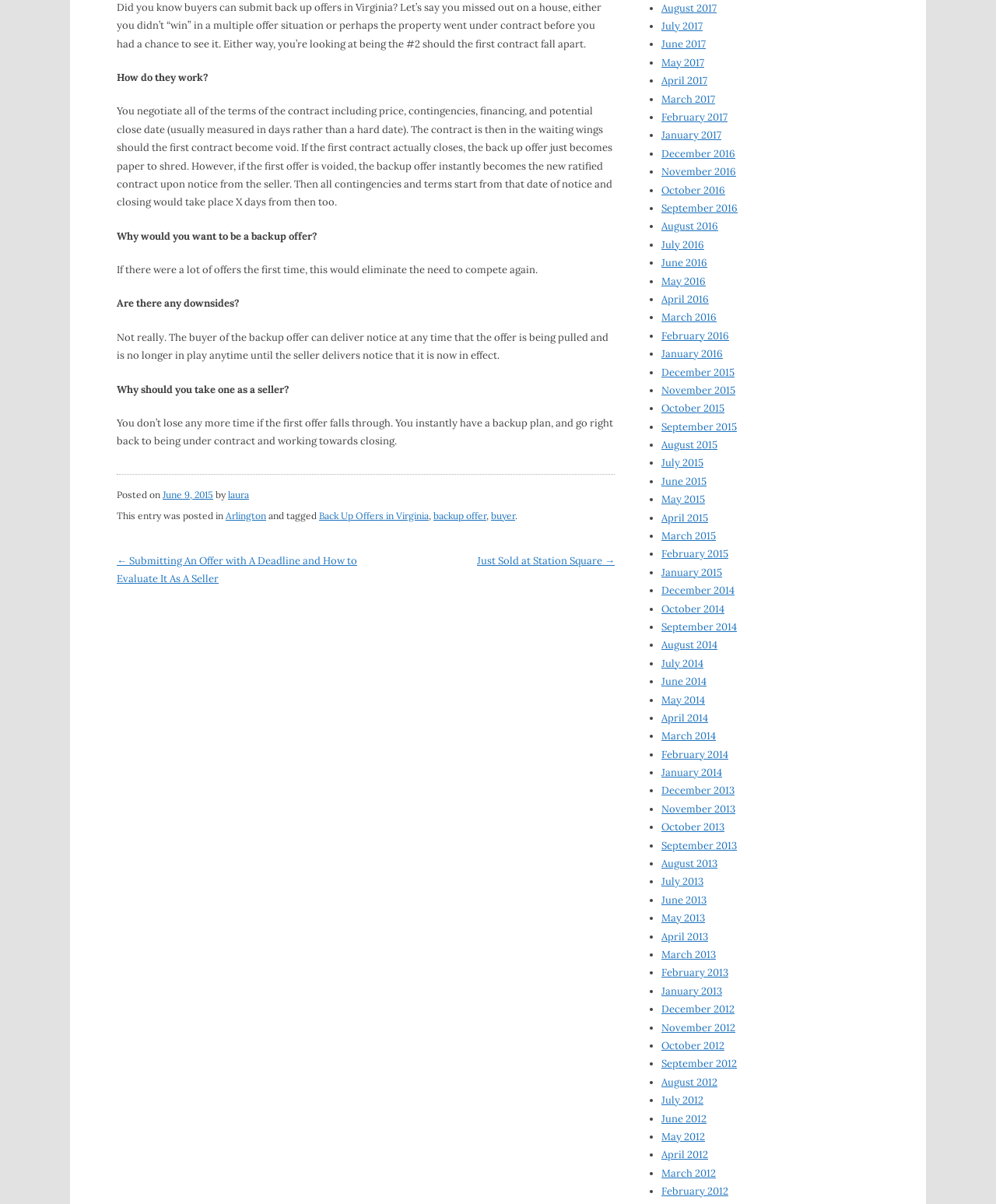Please determine the bounding box coordinates for the UI element described as: "August 2016".

[0.664, 0.183, 0.721, 0.194]